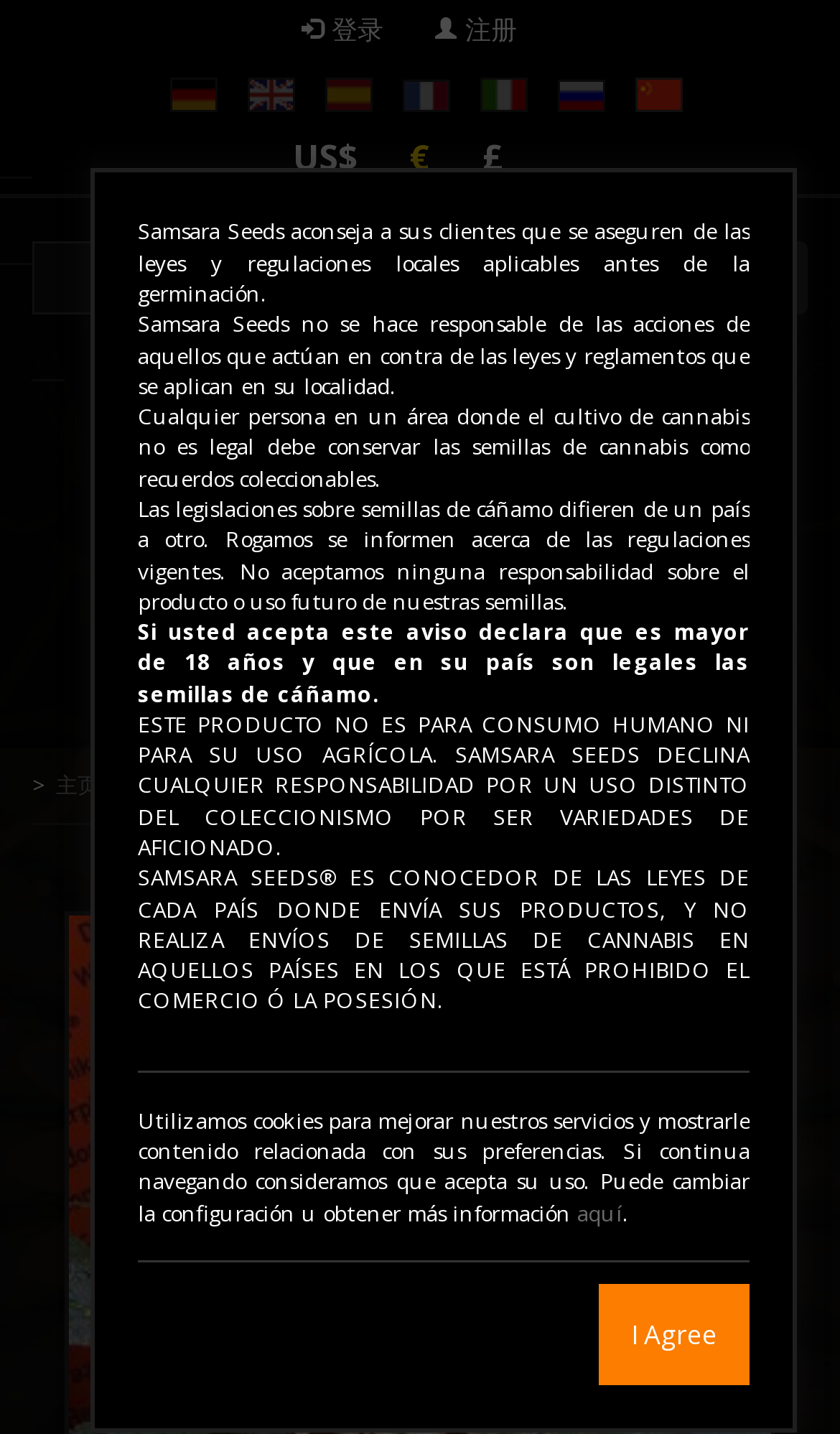Locate the bounding box coordinates of the item that should be clicked to fulfill the instruction: "click on US$".

[0.323, 0.093, 0.451, 0.126]